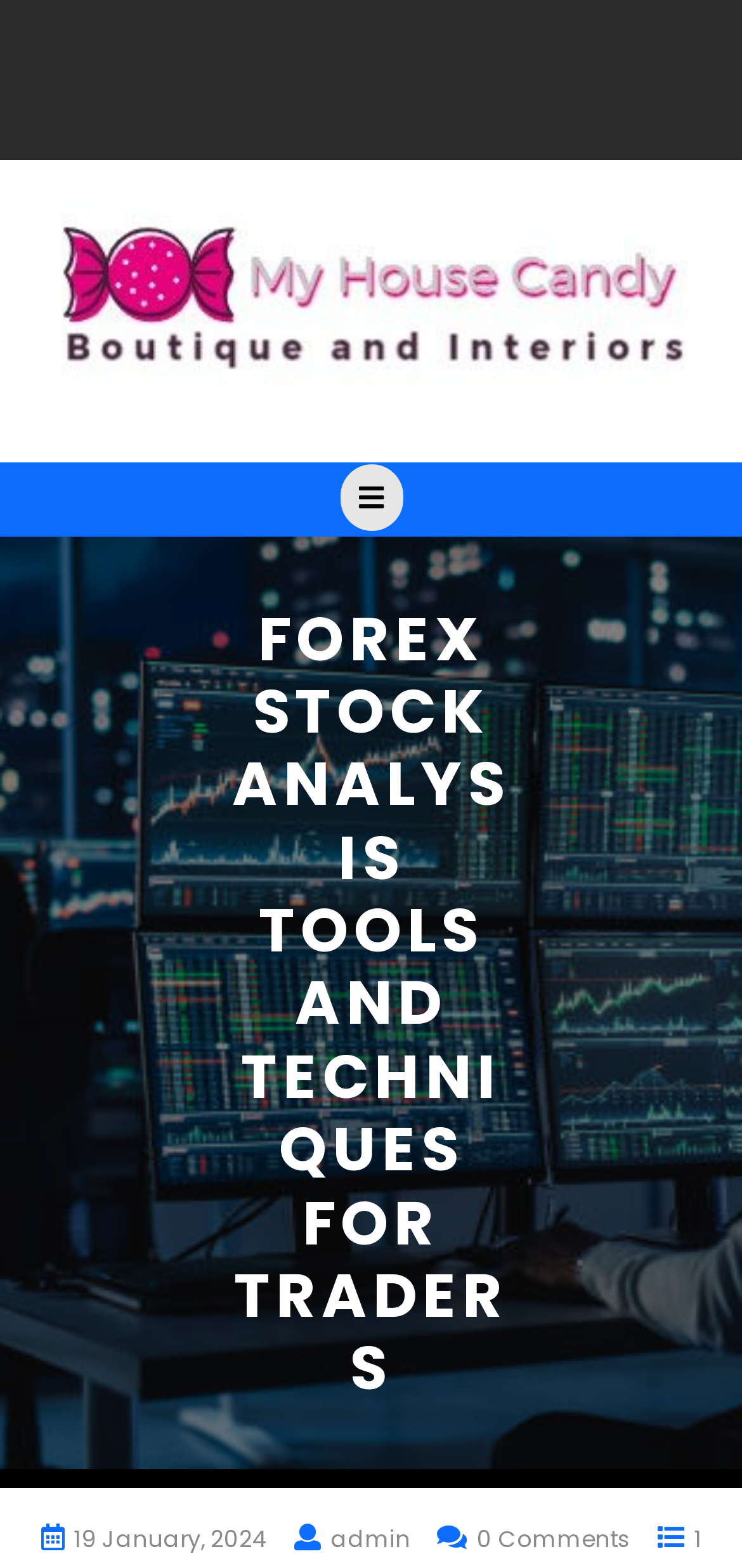What is the date of the latest article?
Look at the image and construct a detailed response to the question.

I found the date of the latest article by looking at the text '19 January, 2024' which is located below the main heading and above the author's name.